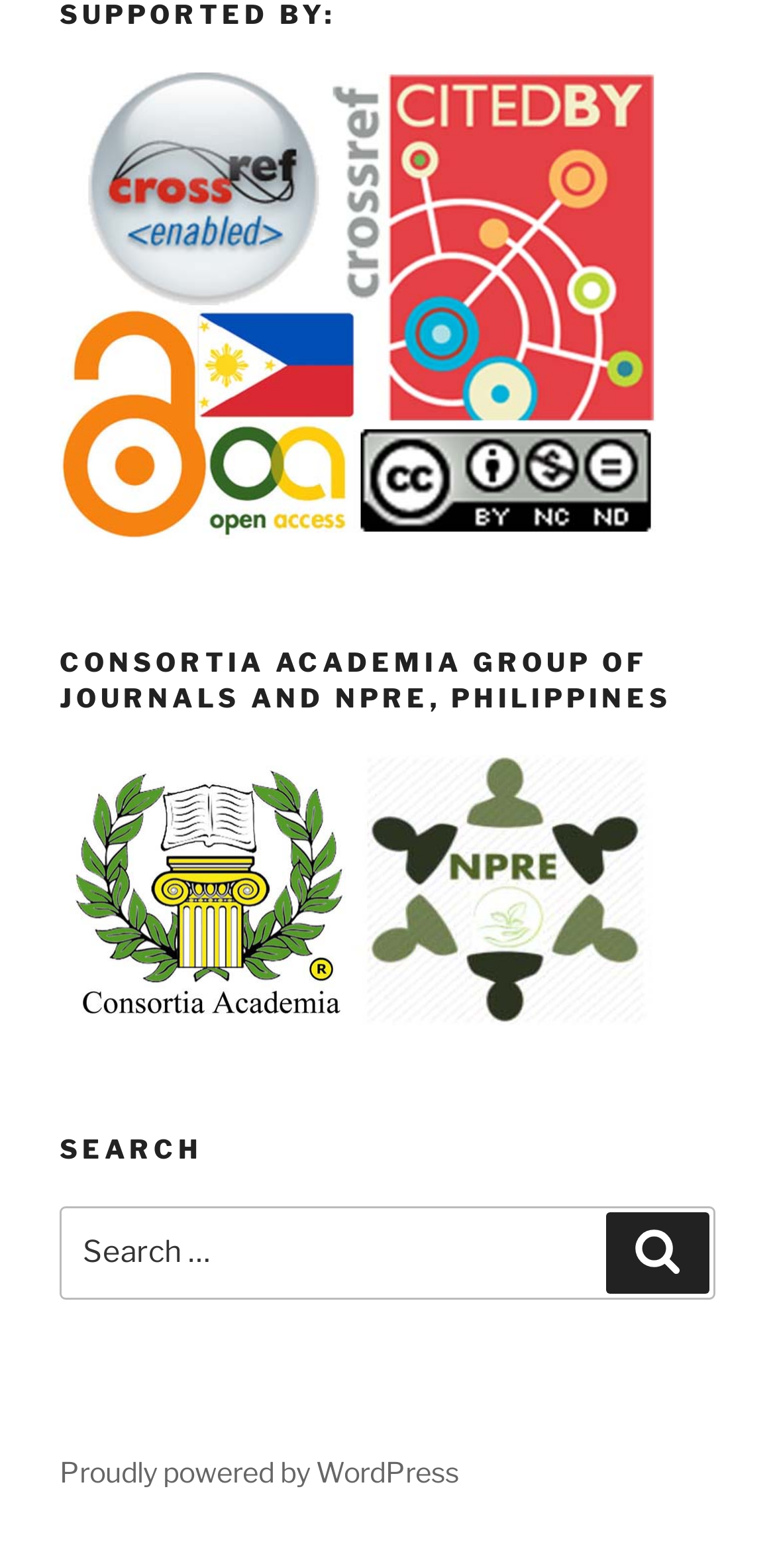Provide your answer in a single word or phrase: 
Can users search for specific keywords?

Yes